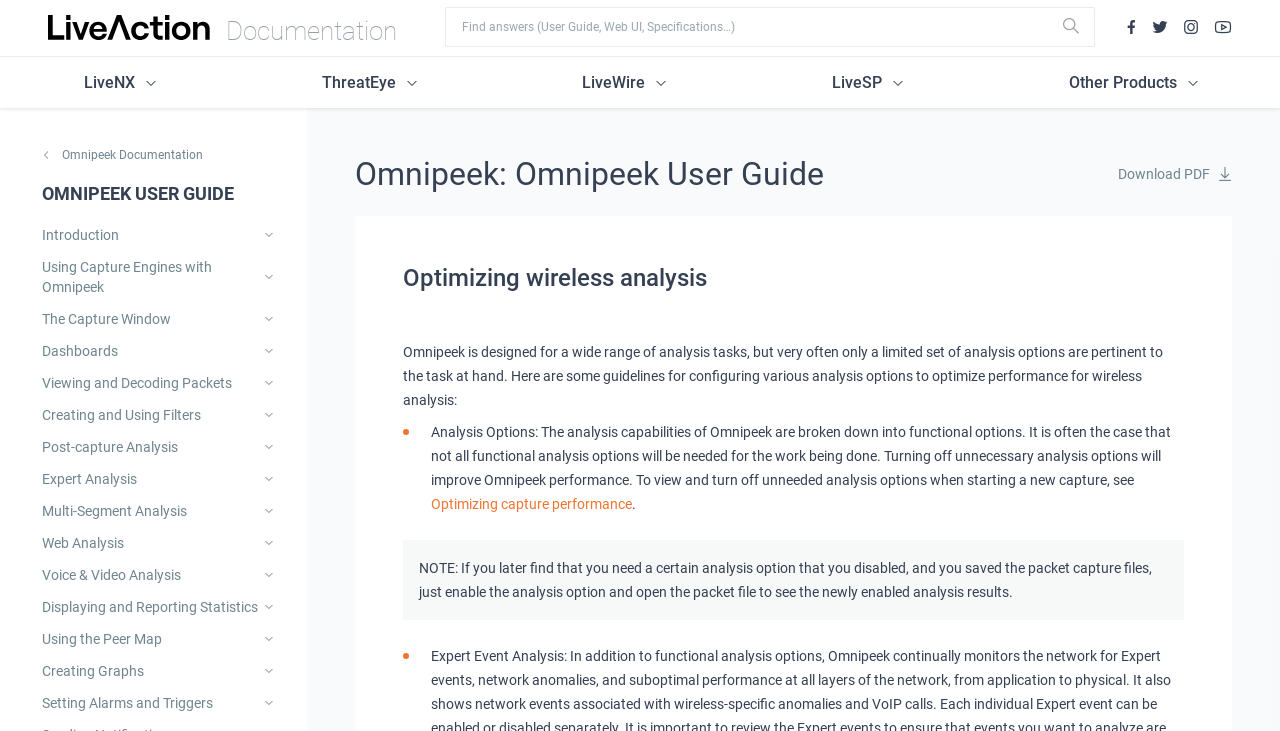Predict the bounding box coordinates of the area that should be clicked to accomplish the following instruction: "View Omnipeek User Guide". The bounding box coordinates should consist of four float numbers between 0 and 1, i.e., [left, top, right, bottom].

[0.027, 0.202, 0.24, 0.253]